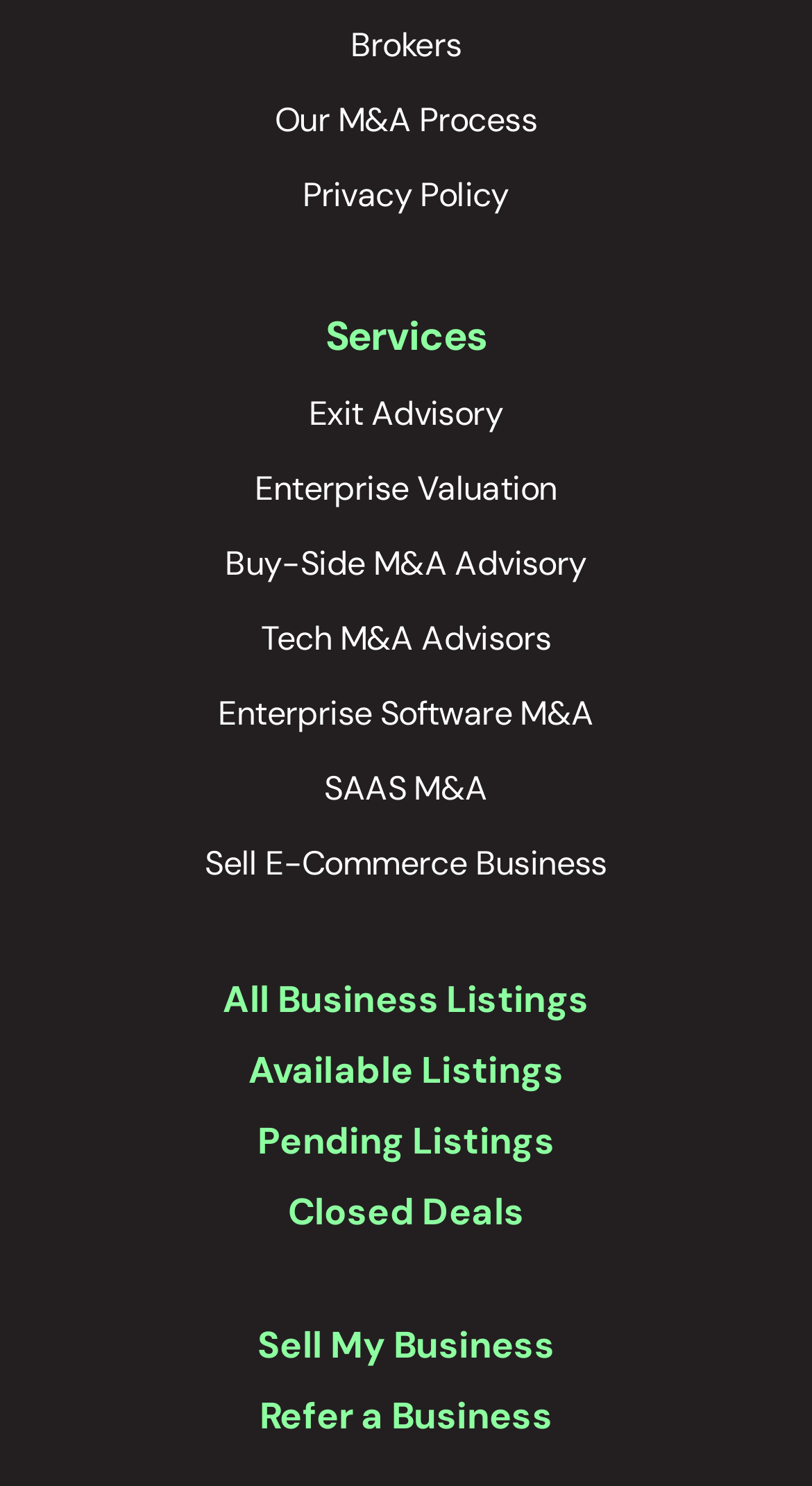Predict the bounding box for the UI component with the following description: "Exit Advisory".

[0.38, 0.263, 0.62, 0.292]